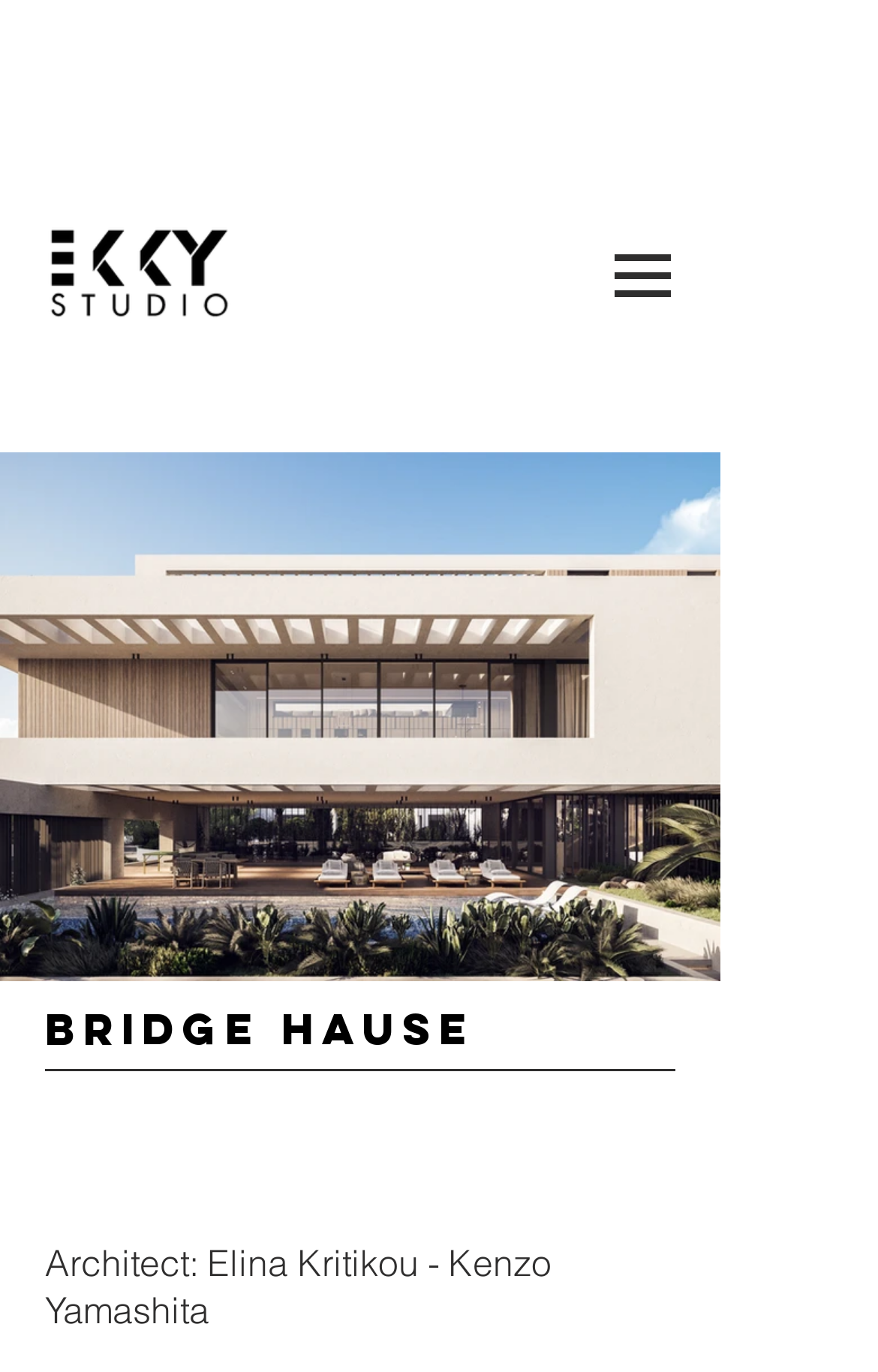Reply to the question with a single word or phrase:
What is the file name of the image on the page?

Render_001.jpg